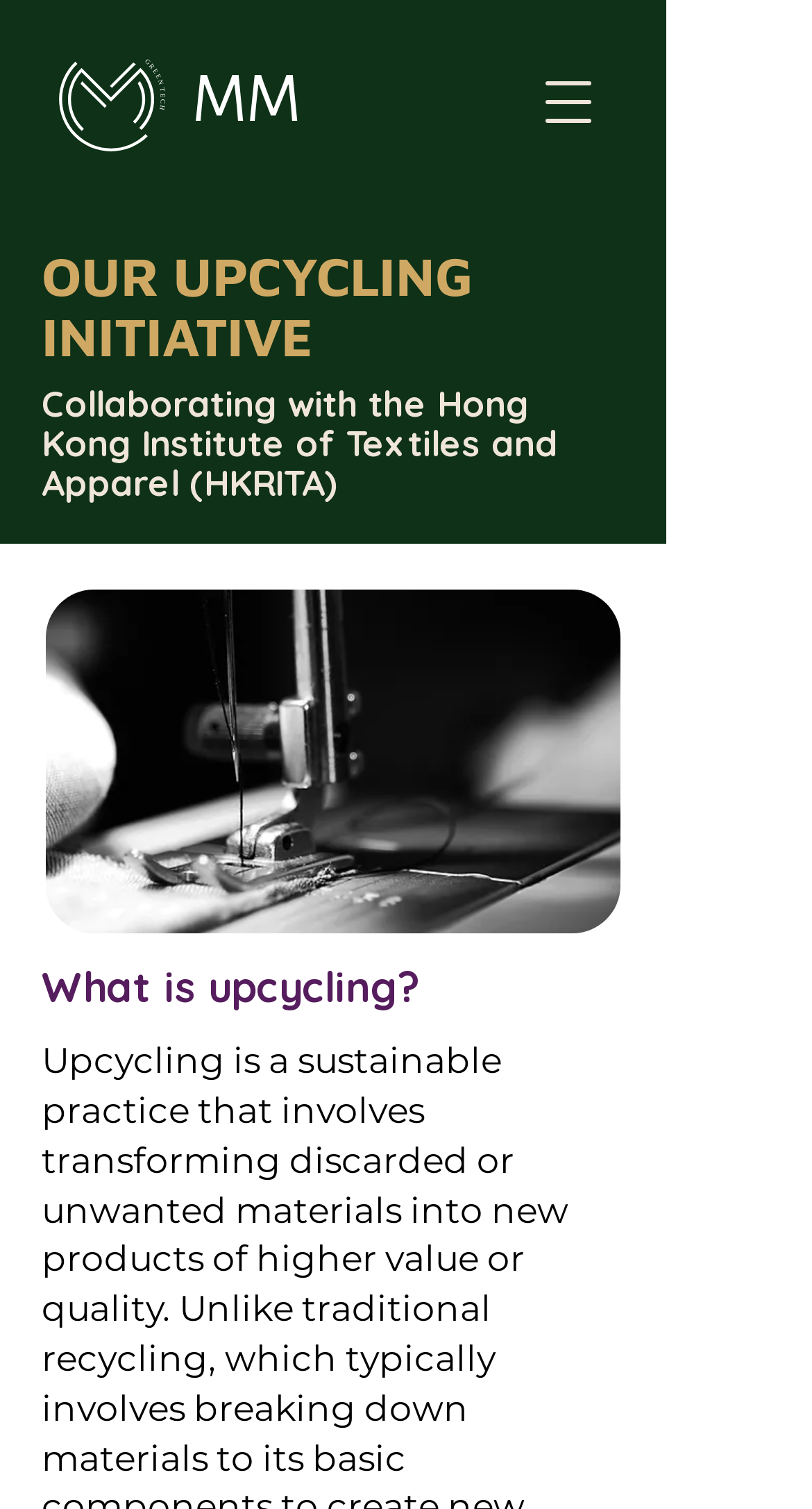Describe the webpage in detail, including text, images, and layout.

The webpage is about MM Limited's upcycling initiative. At the top left, there is a link with no text, and next to it, there is a heading "MM" with a link to the same text. On the top right, there is a button to open a navigation menu. 

Below the top section, there is a heading "OUR UPCYCLING INITIATIVE" that spans across the page. Under this heading, there are two lines of text: "Collaborating with the Hong Kong Institute of Textiles and Apparel (HKRITA)" which takes up about half of the page width, and an image of sustainable textile practice upcycling, which takes up almost the full width of the page. 

Below the image, there is a heading "What is upcycling?" that is positioned at the bottom left of the page.